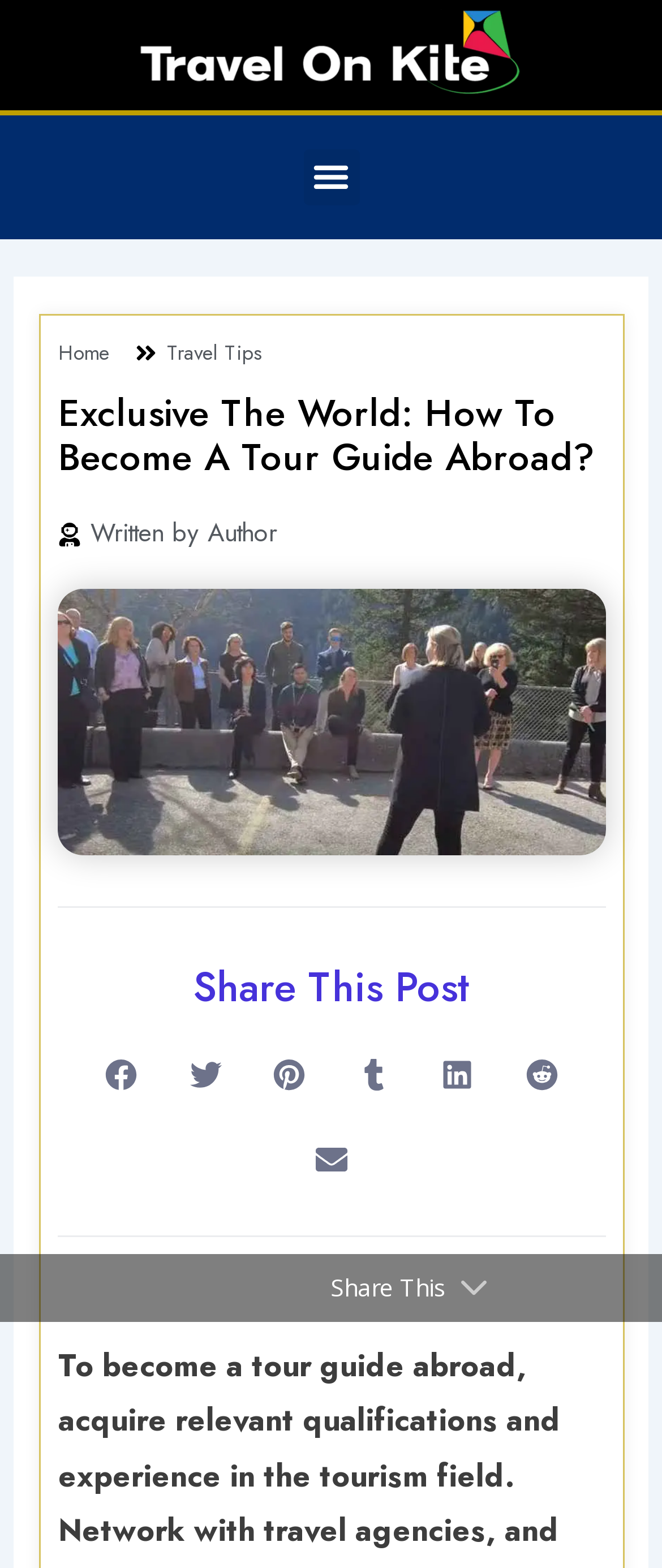Summarize the webpage in an elaborate manner.

This webpage is about becoming a tour guide abroad, with a focus on acquiring relevant qualifications and experience in the tourism field. At the top left of the page, there is a TOK logo, accompanied by a menu toggle button to the right. Below the logo, there are navigation links to "Home" and "Travel Tips".

The main content of the page is headed by "Exclusive The World: How To Become A Tour Guide Abroad?", followed by a link to the author's name. Below the heading, there is a large image titled "The Quest For Beauty And Aesthetics". 

Further down the page, there is a section titled "Share This Post", which contains six social media sharing buttons, including Facebook, Twitter, Pinterest, Tumblr, LinkedIn, and Reddit, each accompanied by a small icon. To the right of these buttons, there is a "Share on email" button. The page also has a static text "Share This" at the bottom.